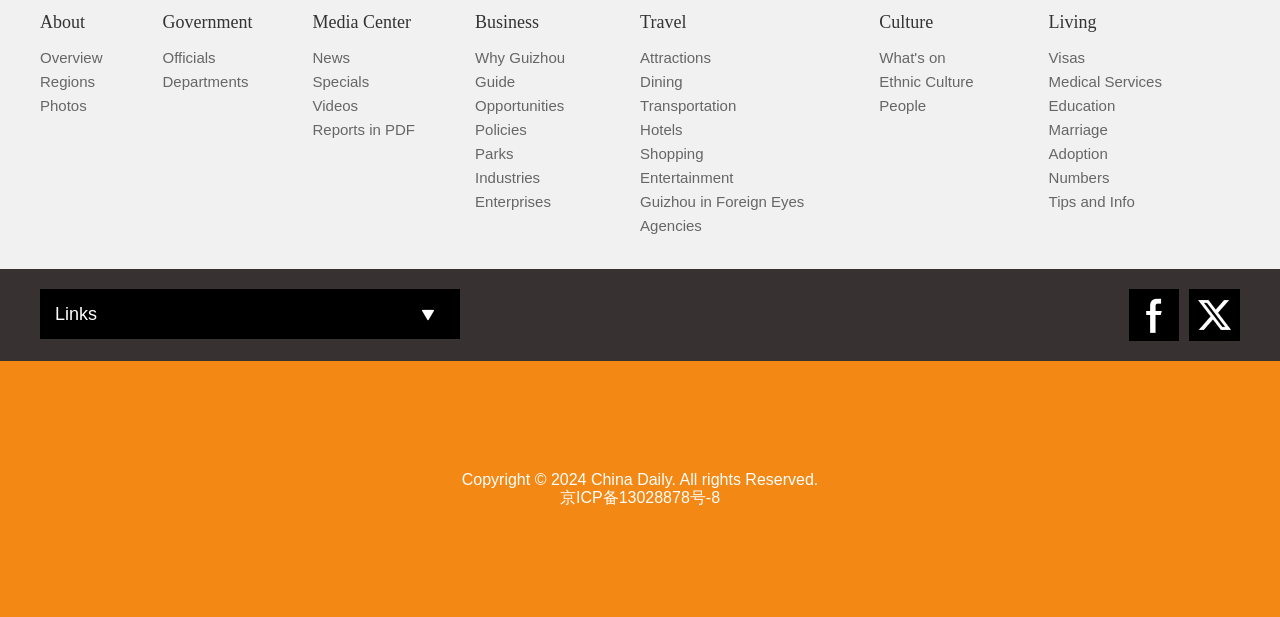Determine the bounding box of the UI component based on this description: "Why Guizhou". The bounding box coordinates should be four float values between 0 and 1, i.e., [left, top, right, bottom].

[0.371, 0.079, 0.441, 0.107]